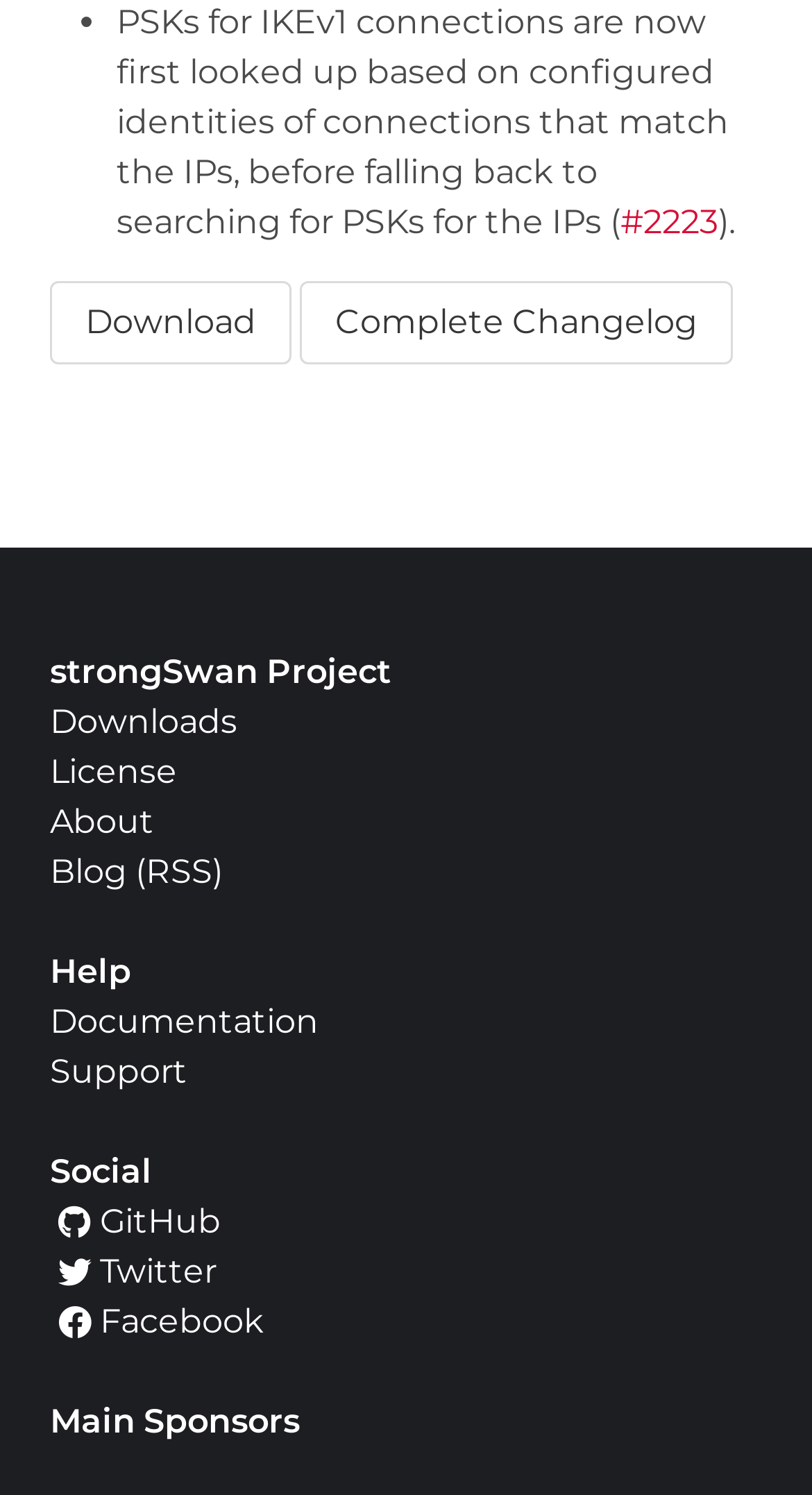Please locate the bounding box coordinates of the element's region that needs to be clicked to follow the instruction: "Download the file". The bounding box coordinates should be provided as four float numbers between 0 and 1, i.e., [left, top, right, bottom].

[0.062, 0.187, 0.359, 0.243]